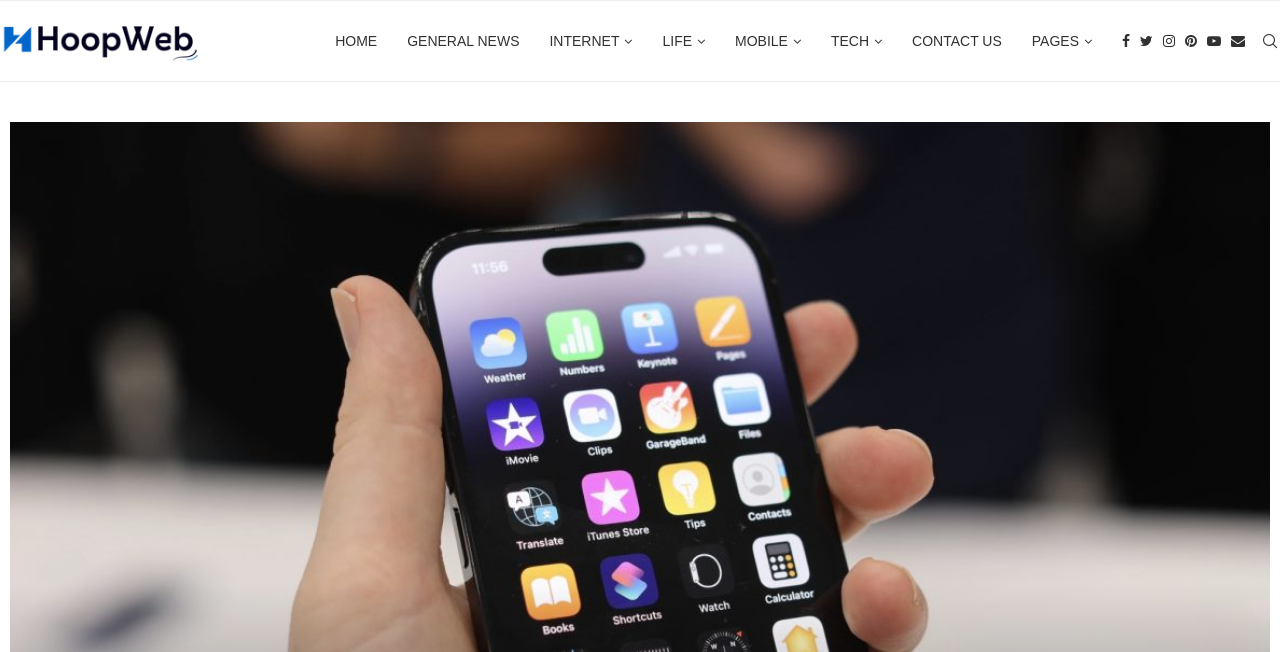What is the second menu item?
Based on the image, provide a one-word or brief-phrase response.

HOME